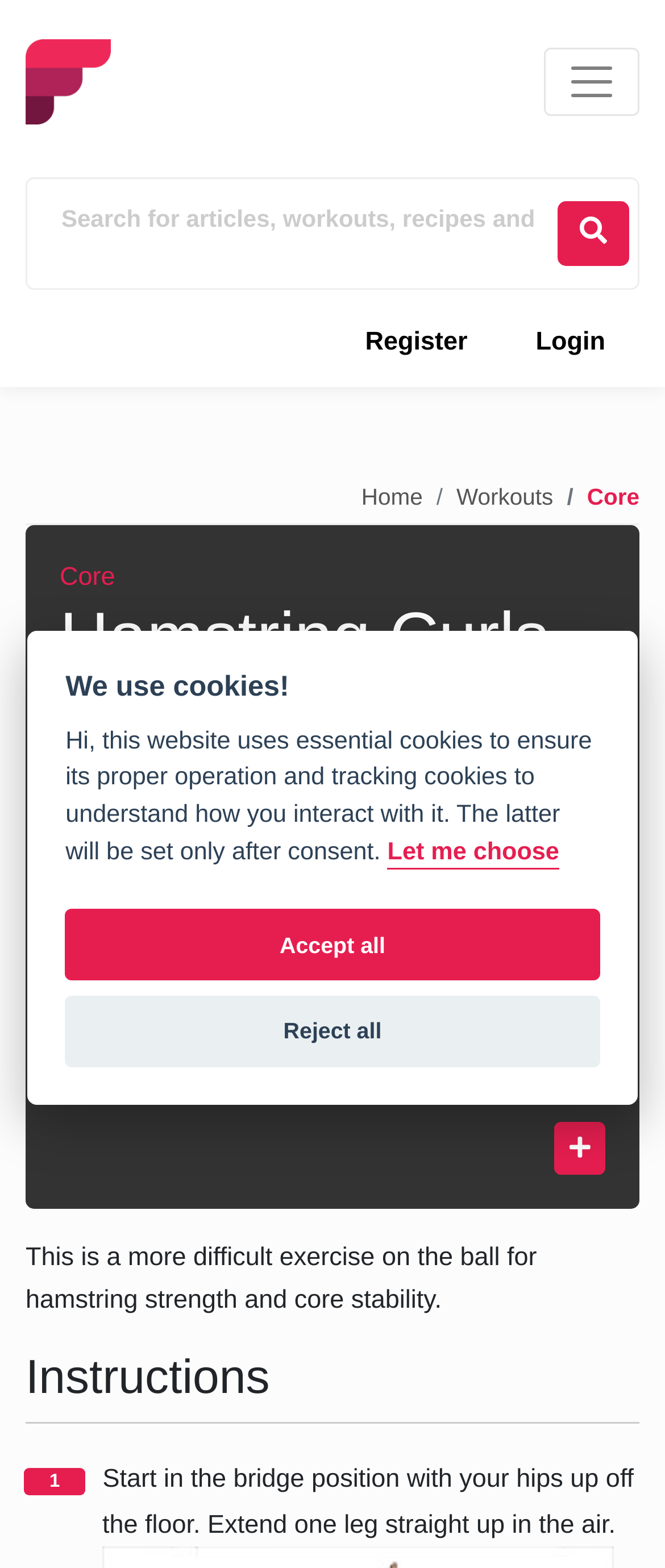What is the main heading of this webpage? Please extract and provide it.

Hamstring Curls (Single Leg) with Exercise Ball (Beginner)